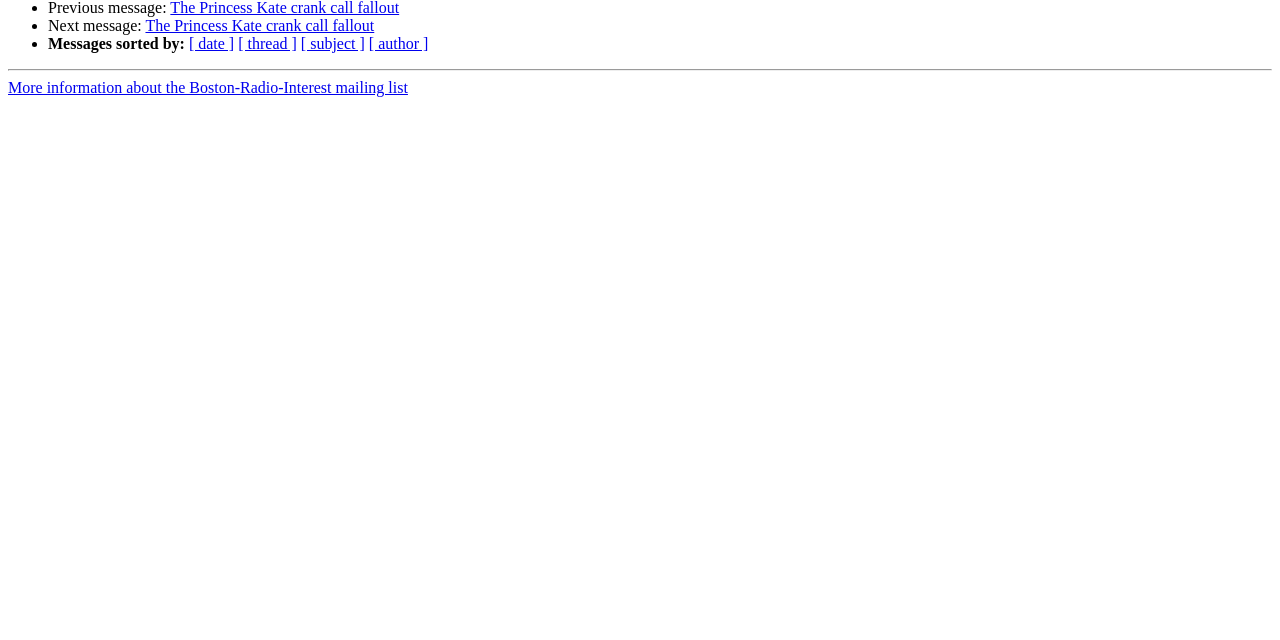Identify the bounding box coordinates for the UI element that matches this description: "[ date ]".

[0.148, 0.055, 0.183, 0.082]